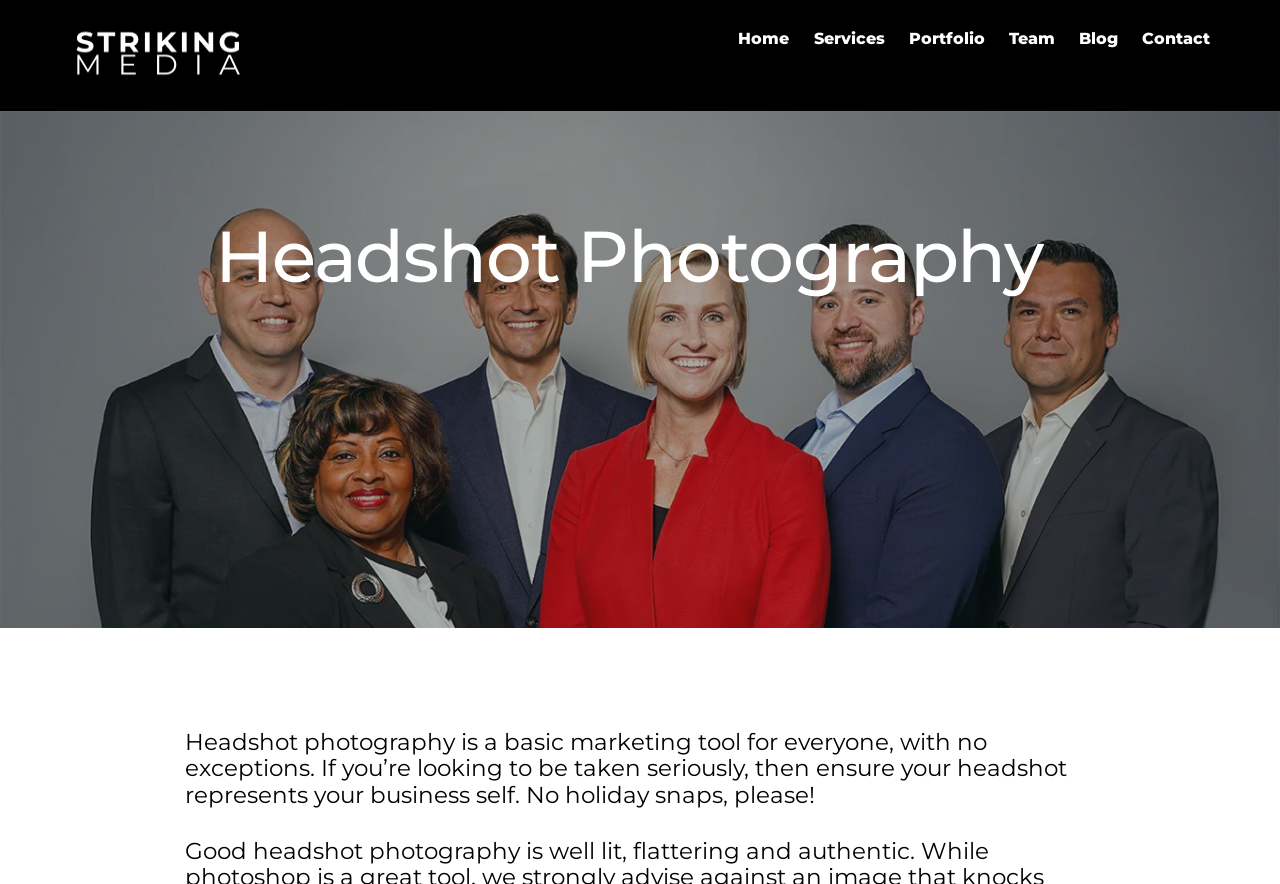Using the element description Team, predict the bounding box coordinates for the UI element. Provide the coordinates in (top-left x, top-left y, bottom-right x, bottom-right y) format with values ranging from 0 to 1.

[0.781, 0.018, 0.832, 0.07]